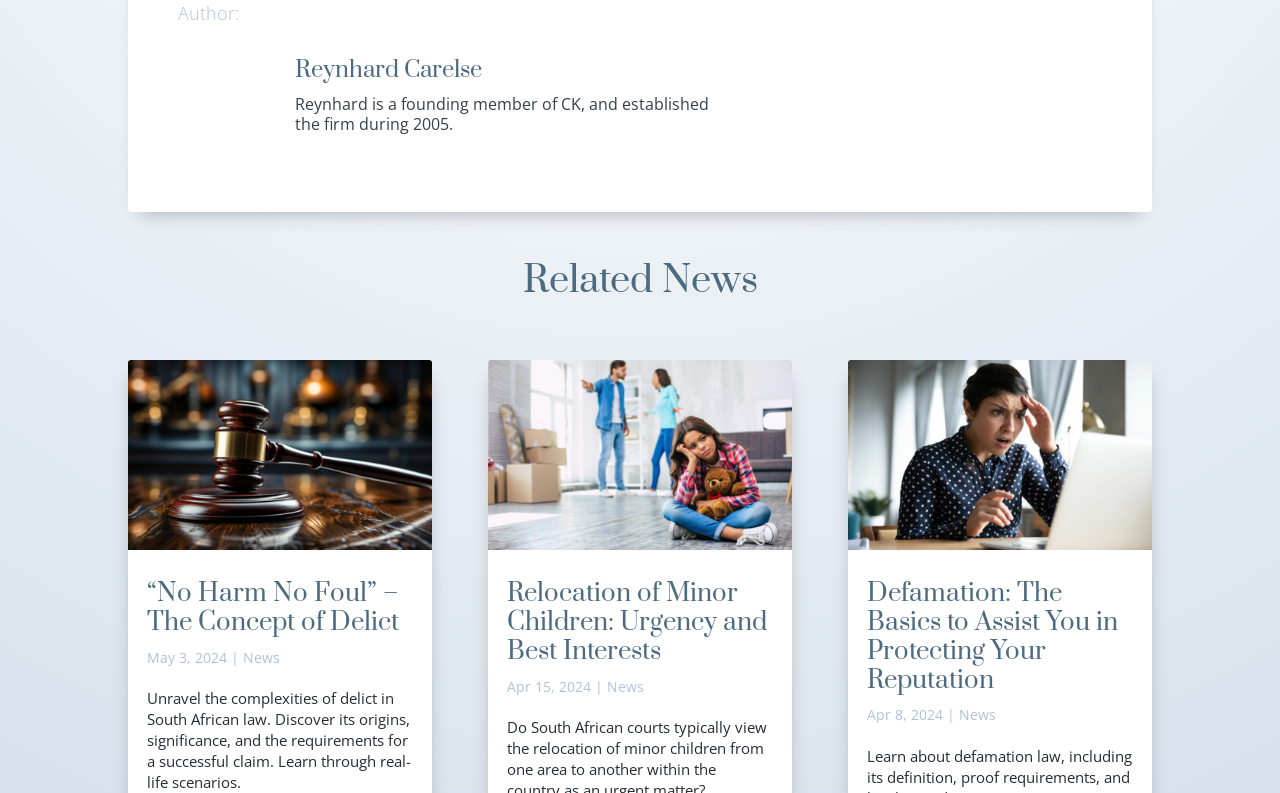Please locate the bounding box coordinates of the element that should be clicked to achieve the given instruction: "View all news".

[0.19, 0.817, 0.219, 0.841]